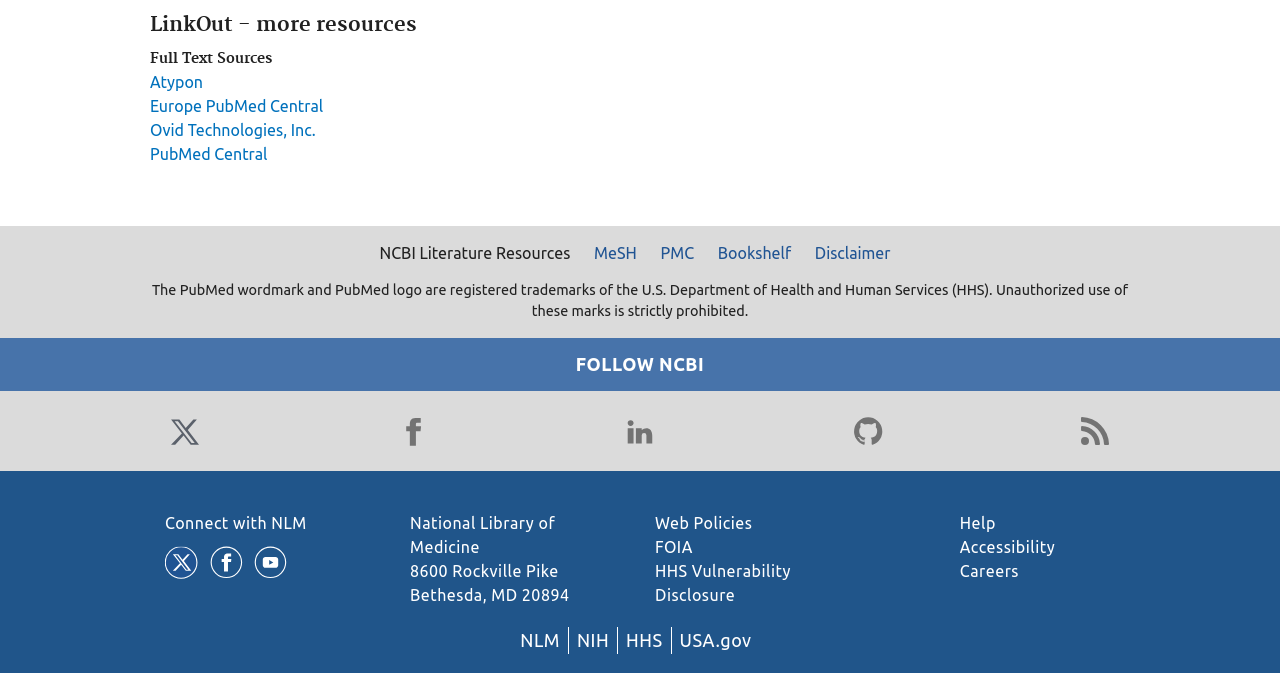Please answer the following question using a single word or phrase: 
What is the address of the library?

8600 Rockville Pike Bethesda, MD 20894